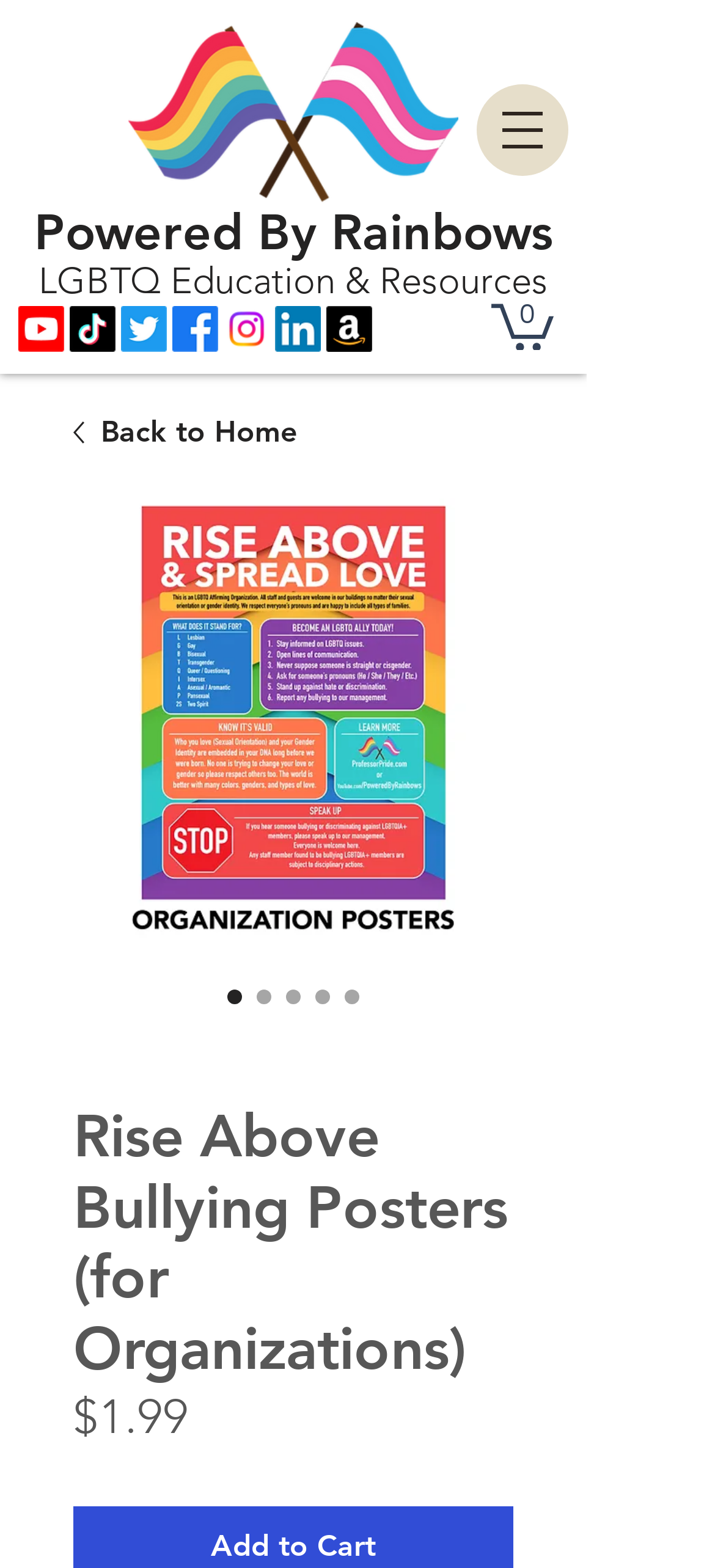Please specify the coordinates of the bounding box for the element that should be clicked to carry out this instruction: "Visit Youtube". The coordinates must be four float numbers between 0 and 1, formatted as [left, top, right, bottom].

[0.026, 0.195, 0.09, 0.224]